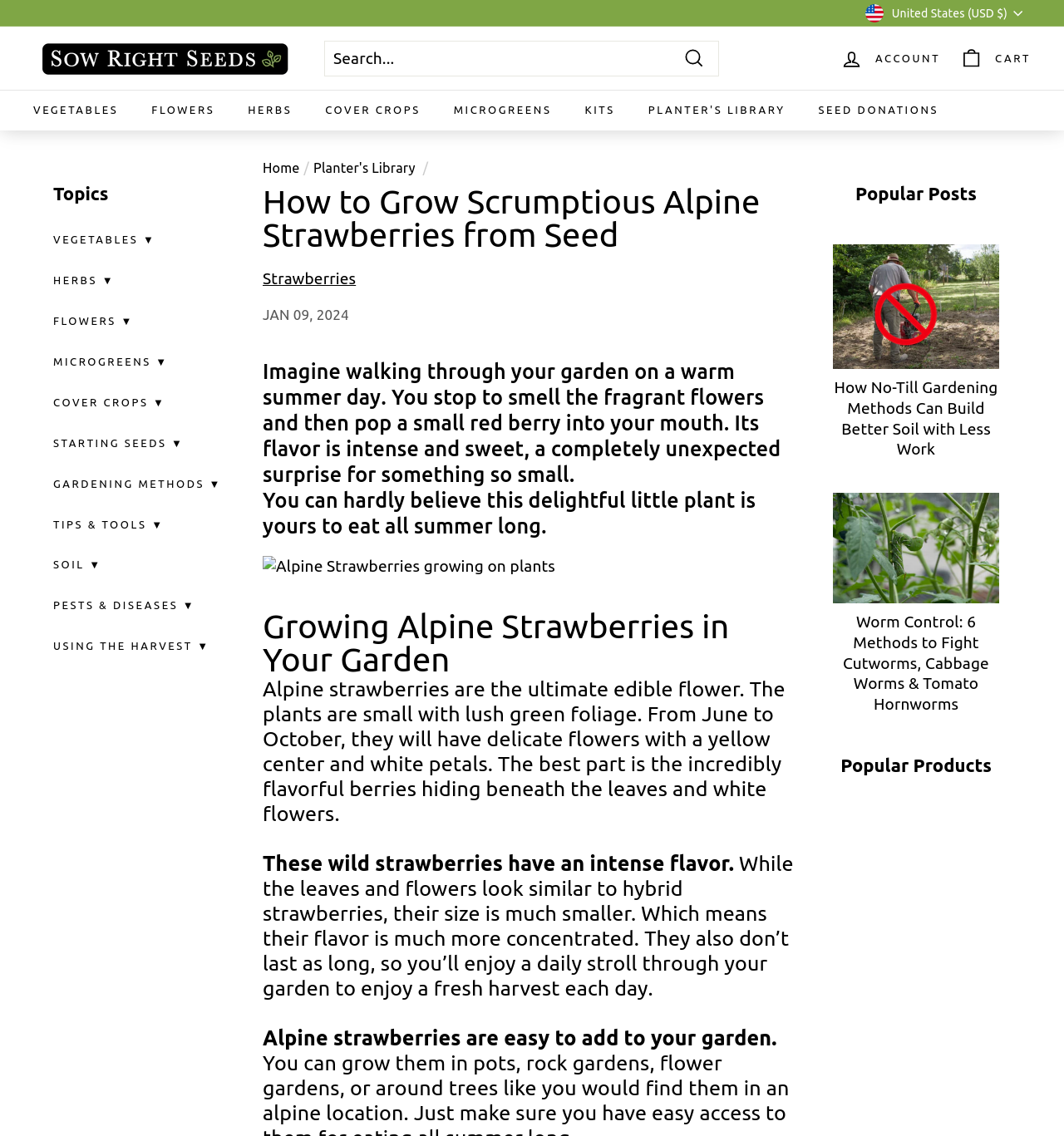Select the bounding box coordinates of the element I need to click to carry out the following instruction: "View account".

[0.781, 0.03, 0.893, 0.073]